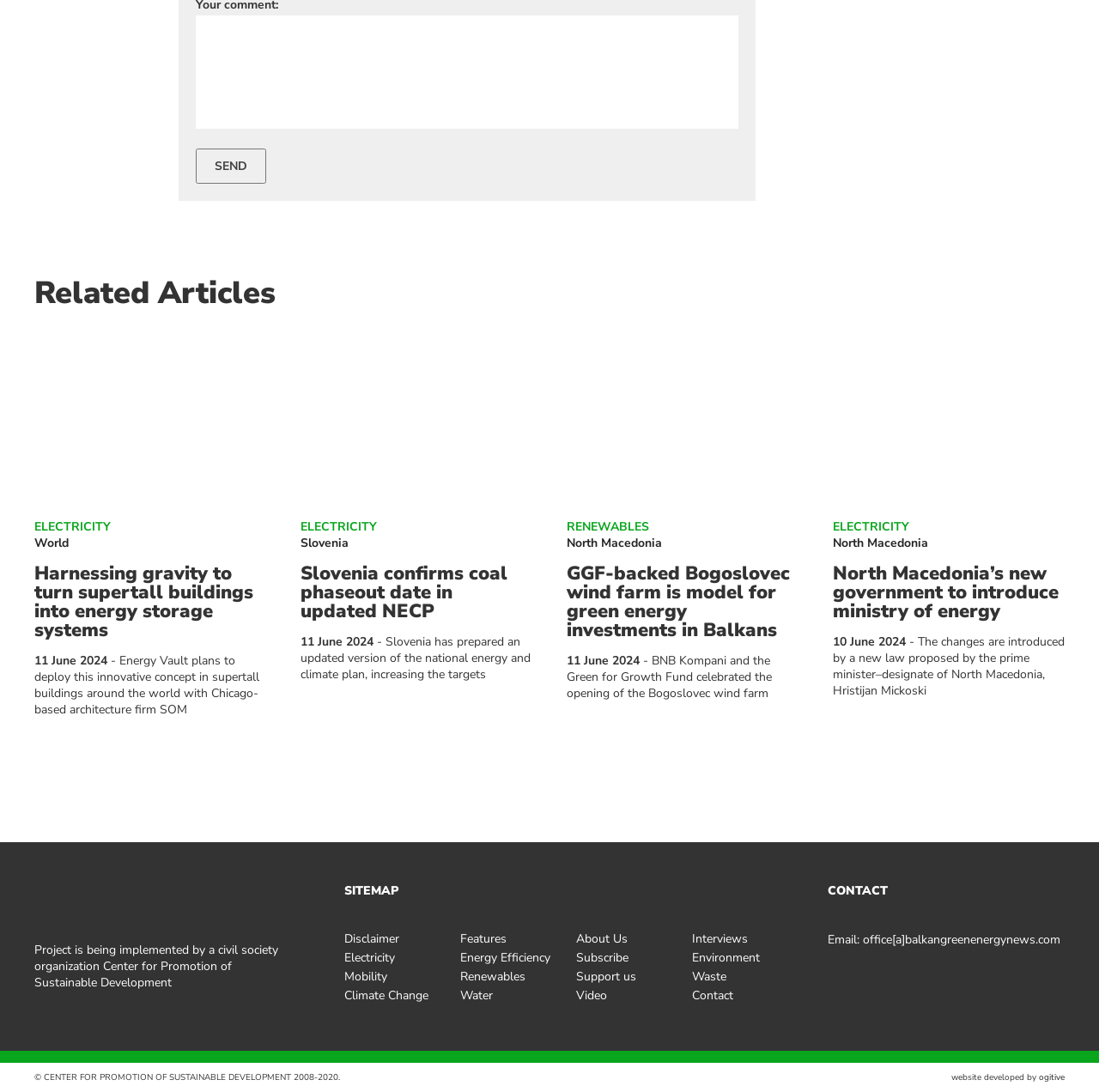What is the topic of the article 'Harnessing gravity to turn supertall buildings into energy storage systems'?
Provide an in-depth and detailed explanation in response to the question.

The article title mentions 'energy storage systems' and is categorized under 'ELECTRICITY', suggesting that the topic is related to energy storage, particularly in the context of supertall buildings.